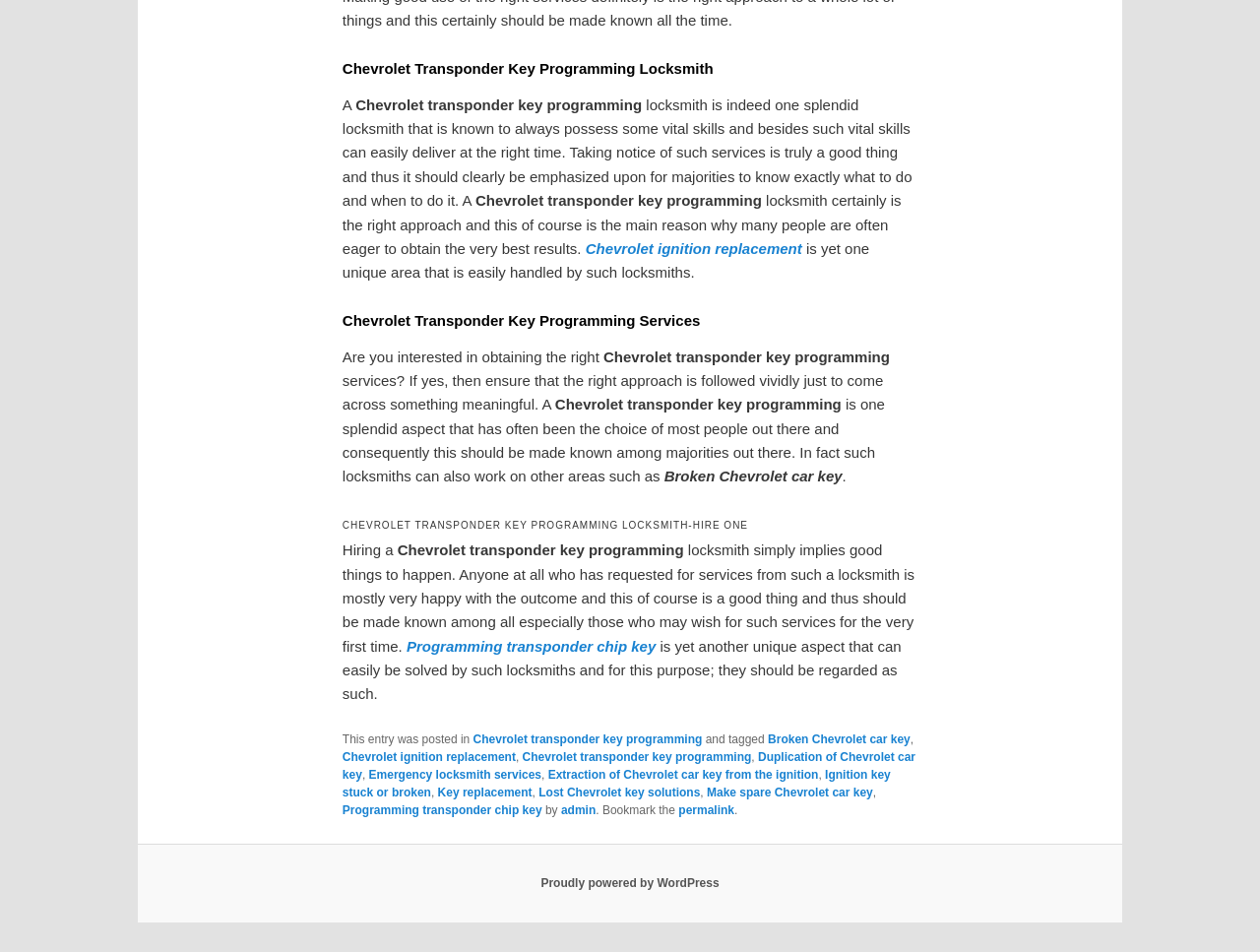Based on the image, give a detailed response to the question: What is the benefit of obtaining Chevrolet transponder key programming services?

The webpage suggests that obtaining Chevrolet transponder key programming services can lead to the right approach, implying that it can provide a correct and effective solution for car key-related issues.